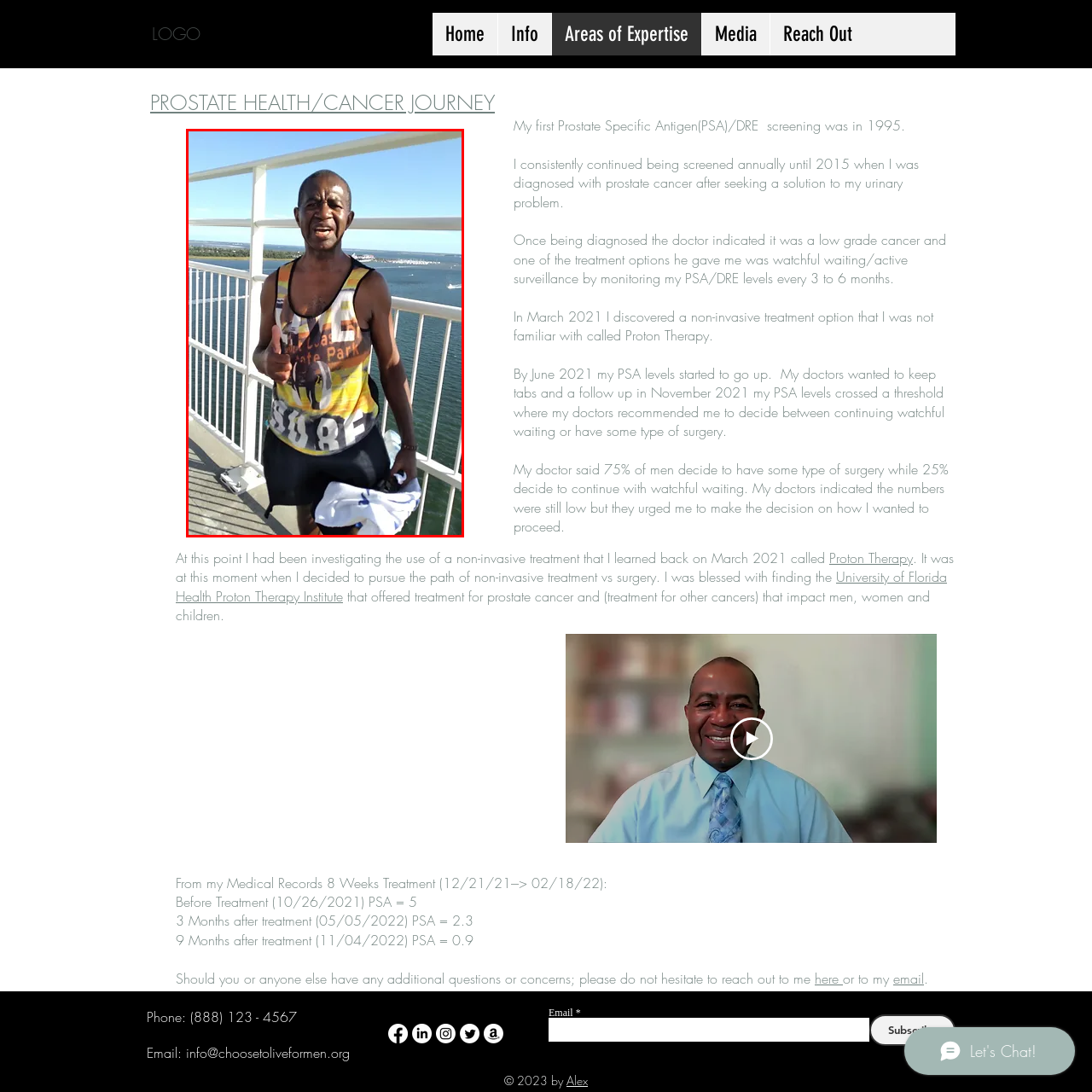Focus on the area highlighted by the red bounding box and give a thorough response to the following question, drawing from the image: What is the man doing with his hand?

The man is giving a thumbs-up gesture with his hand, which indicates his positivity and enthusiasm, reflecting his commitment to health and fitness.